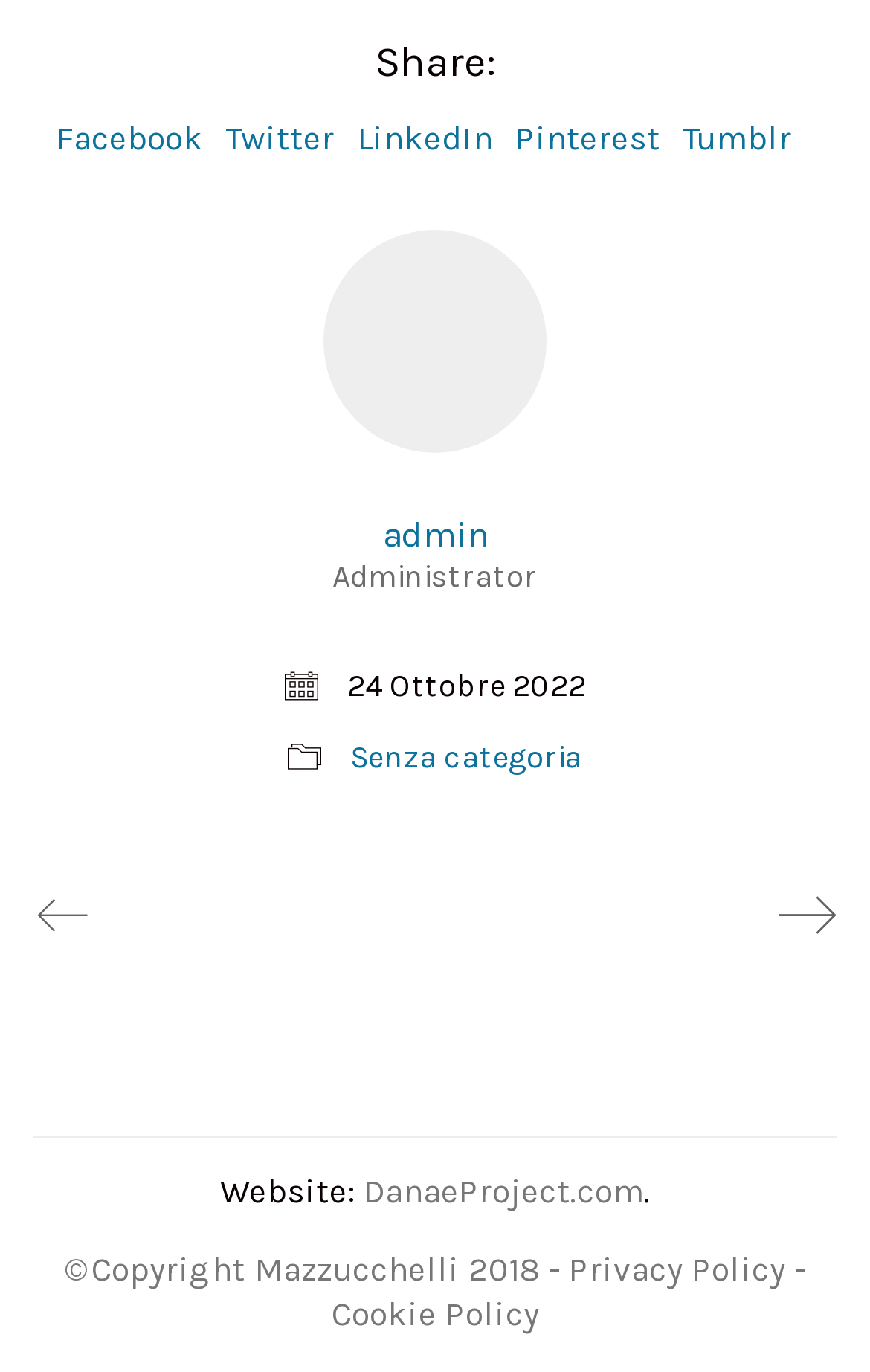Provide the bounding box coordinates of the UI element this sentence describes: "DanaeProject.com".

[0.417, 0.854, 0.74, 0.887]